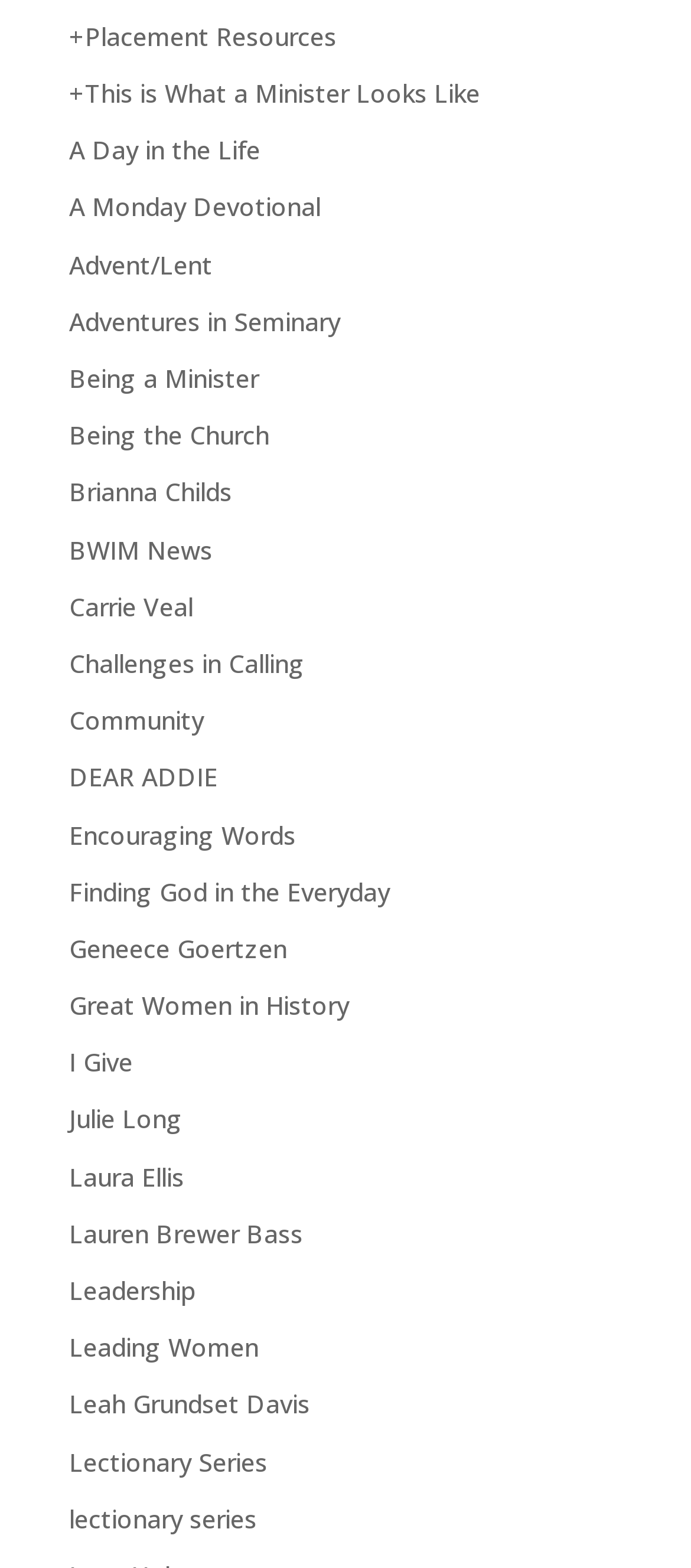How many links have the word 'Advent' in their text?
Please provide a single word or phrase based on the screenshot.

2